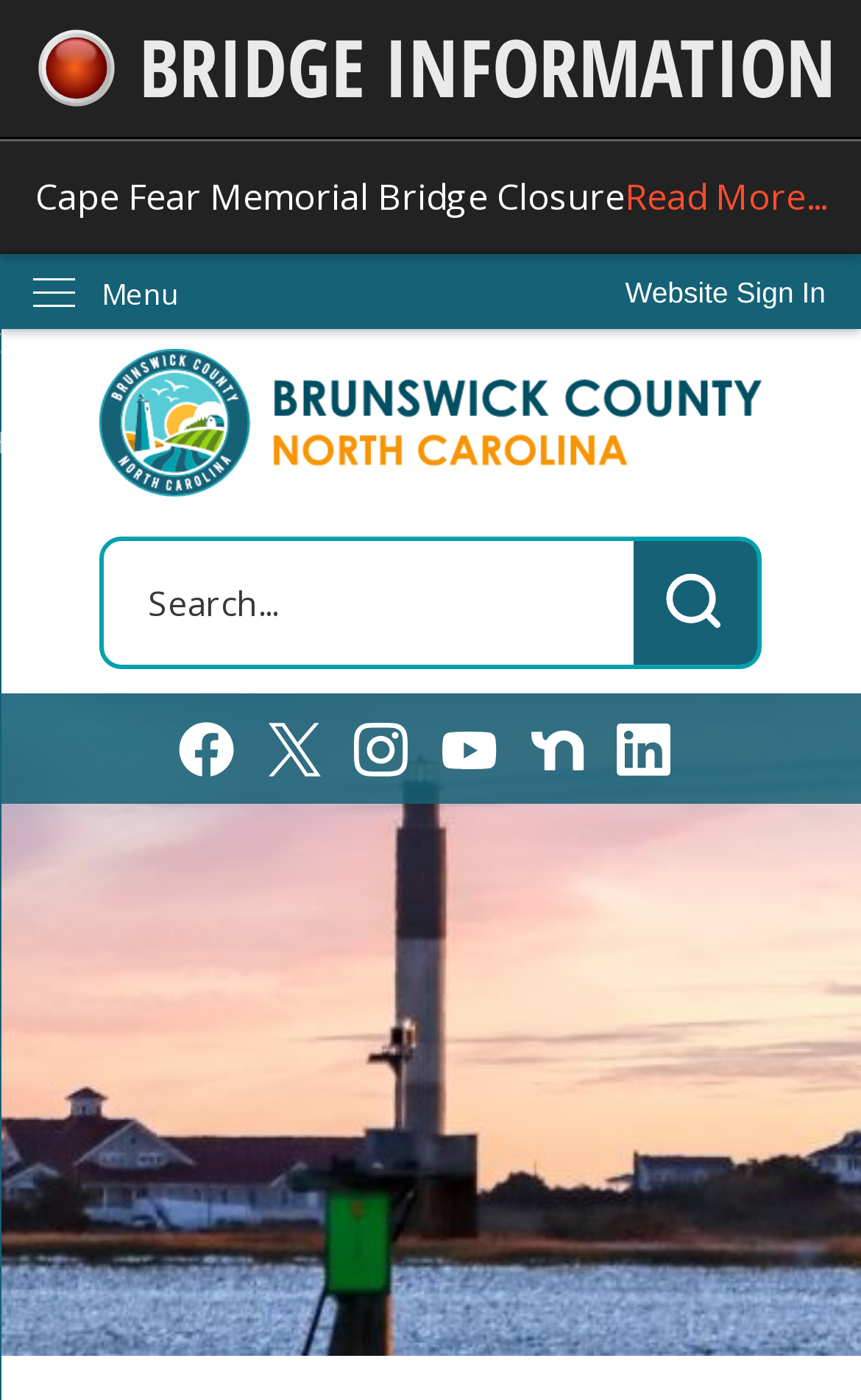Could you specify the bounding box coordinates for the clickable section to complete the following instruction: "Sign in to the website"?

[0.685, 0.182, 1.0, 0.237]